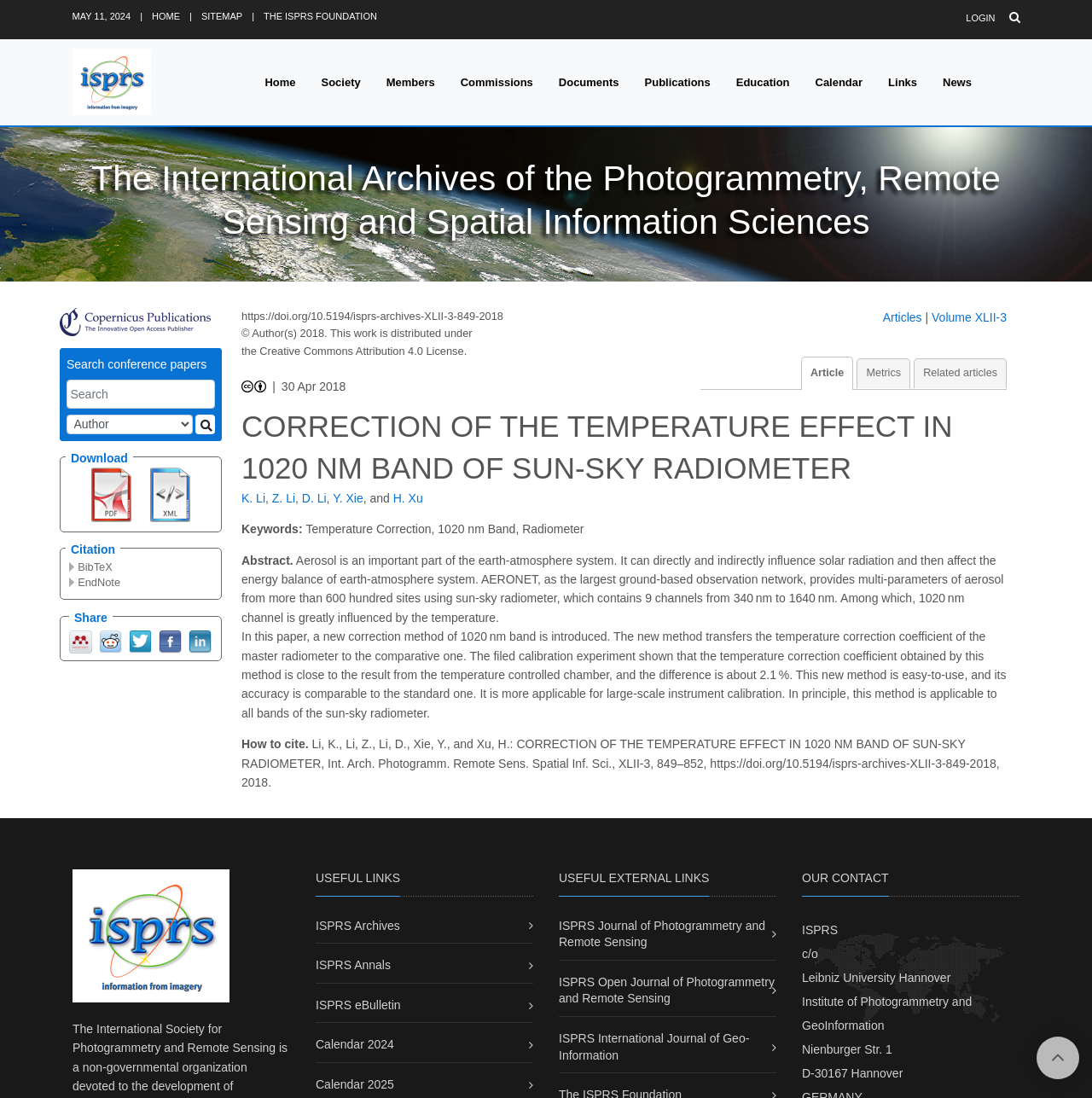How many links are there in the 'USEFUL LINKS' section?
Examine the image and give a concise answer in one word or a short phrase.

2